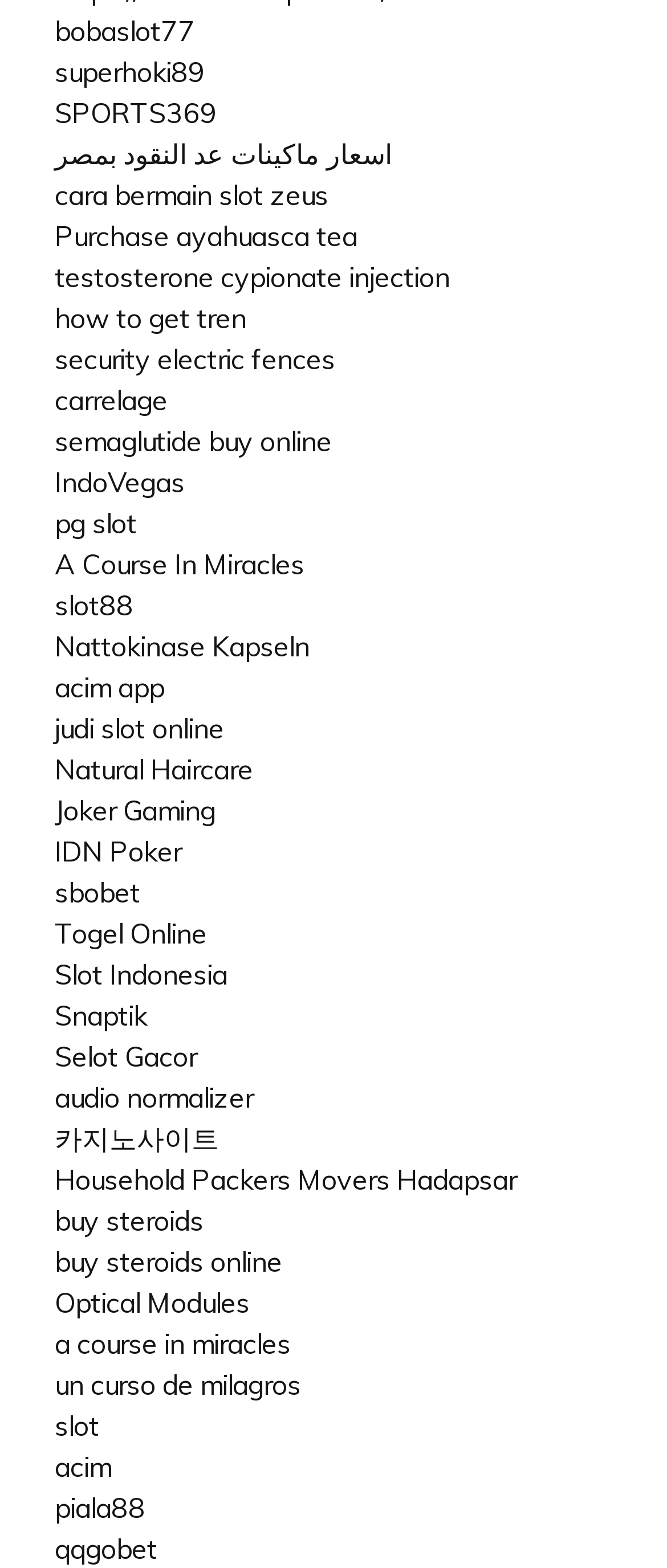Answer the following inquiry with a single word or phrase:
How many links are on this webpage?

40